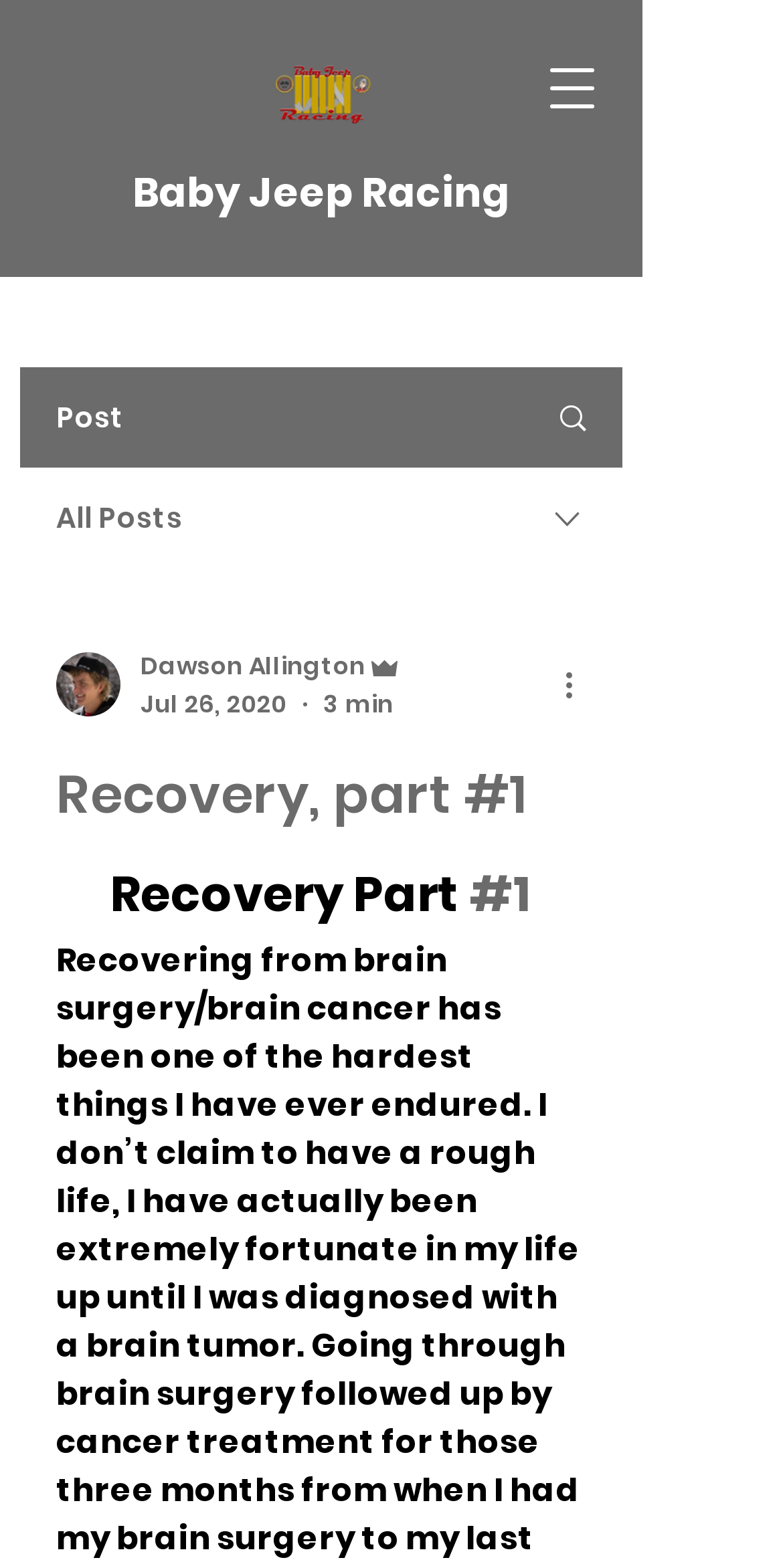Can you determine the bounding box coordinates of the area that needs to be clicked to fulfill the following instruction: "Select a writer"?

[0.026, 0.298, 0.795, 0.362]